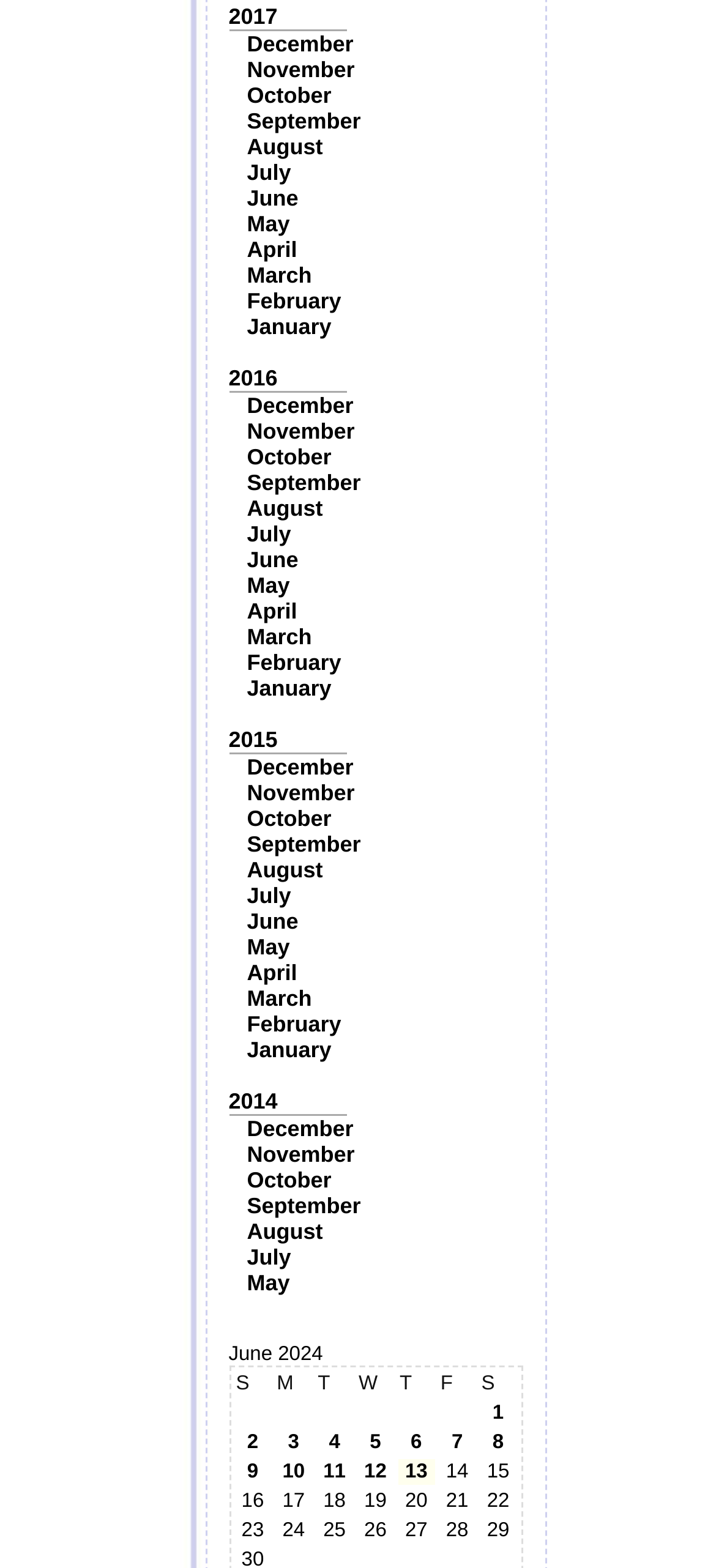Highlight the bounding box coordinates of the element that should be clicked to carry out the following instruction: "View December 2014". The coordinates must be given as four float numbers ranging from 0 to 1, i.e., [left, top, right, bottom].

[0.345, 0.712, 0.494, 0.728]